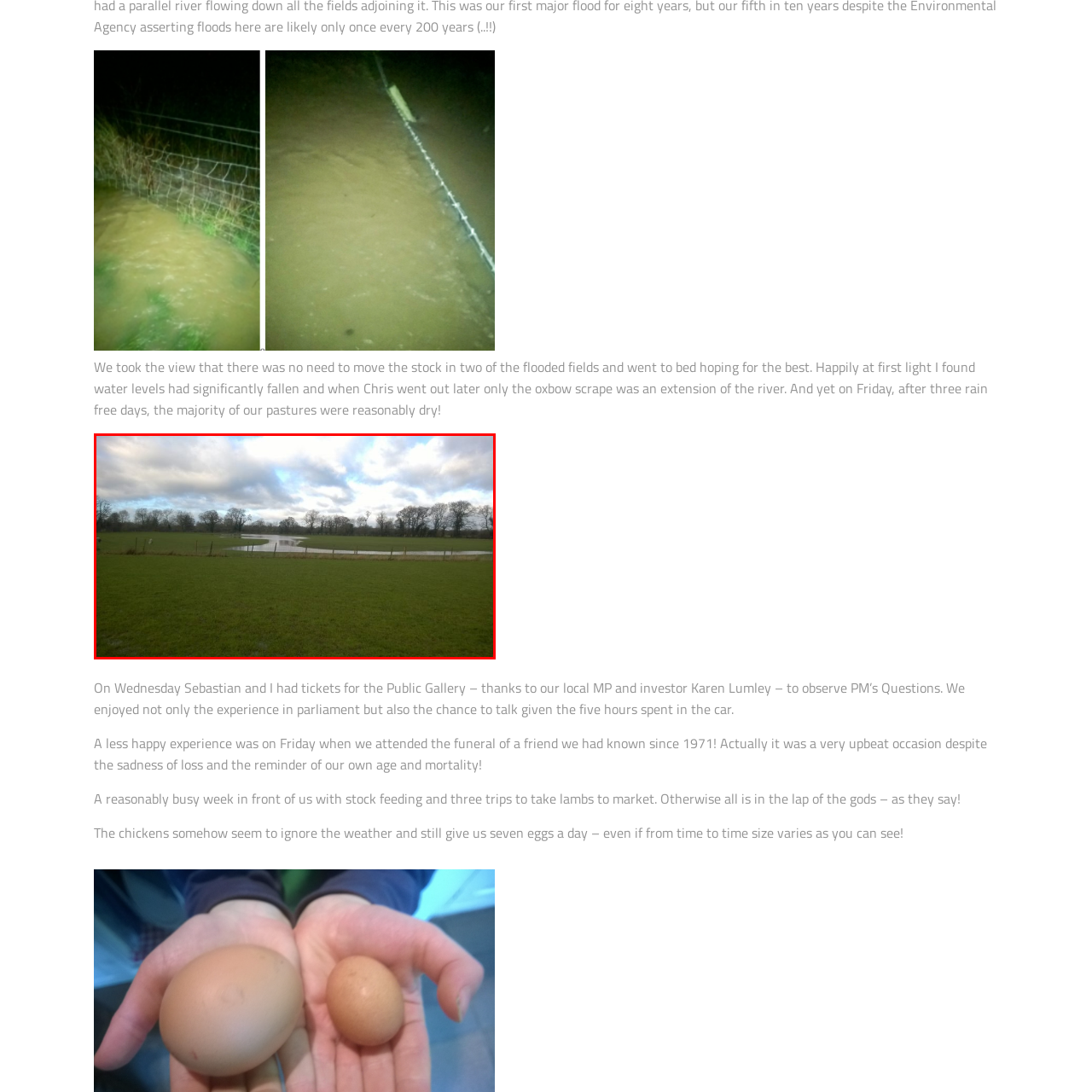Please look at the image highlighted by the red box, What is reflected in the body of water?
 Provide your answer using a single word or phrase.

Overcast sky